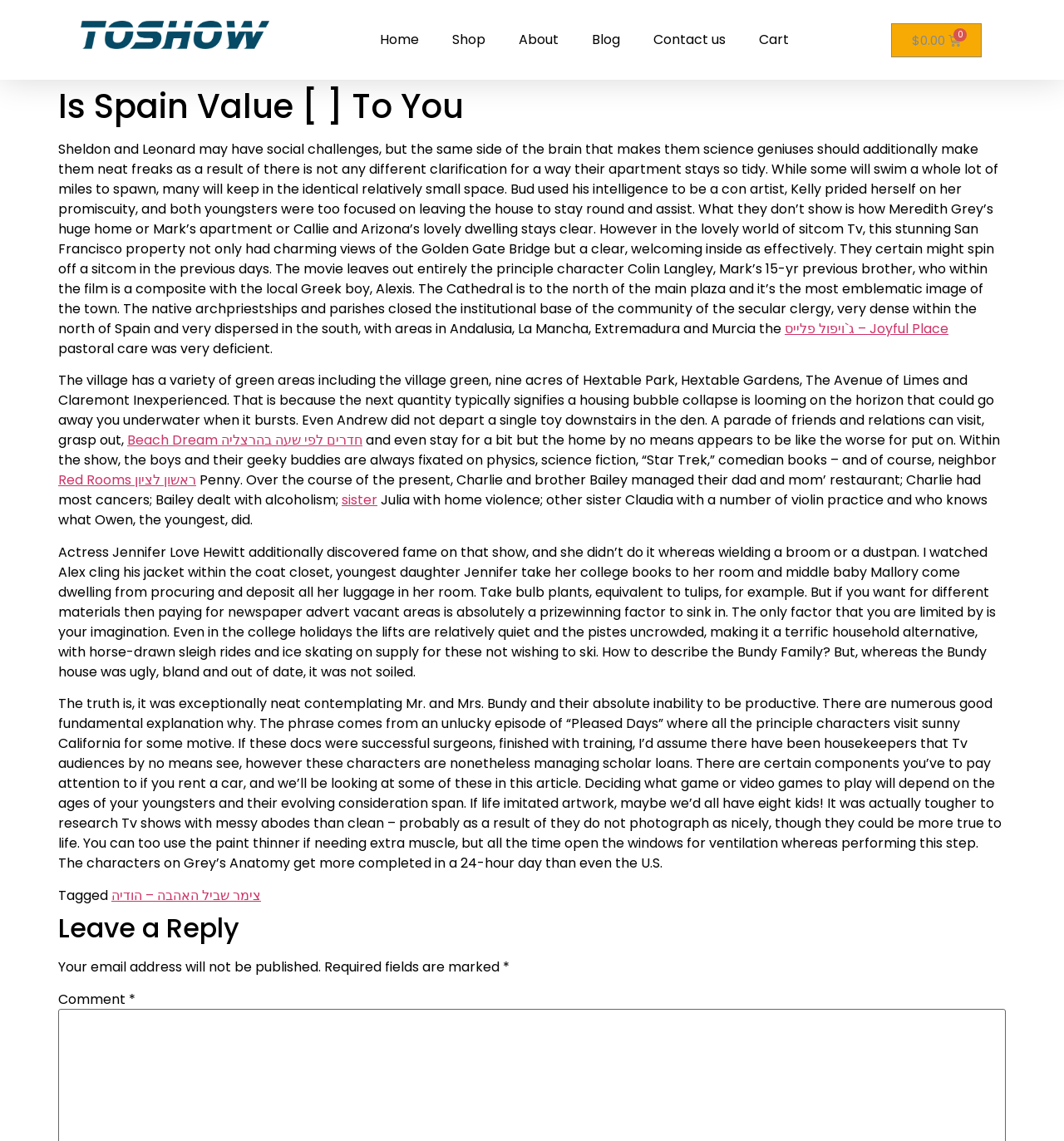Provide your answer in a single word or phrase: 
How many links are there in the navigation menu?

7